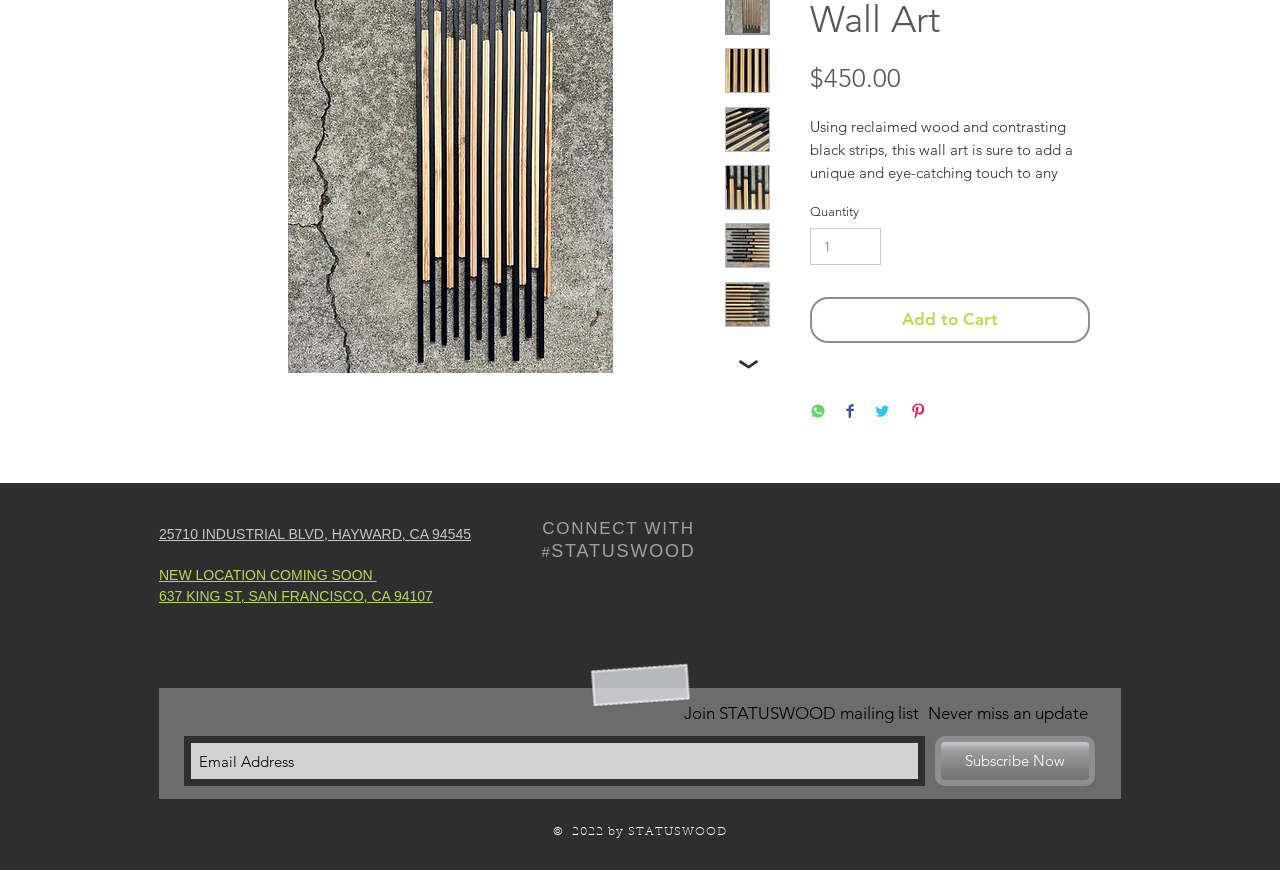Using the format (top-left x, top-left y, bottom-right x, bottom-right y), provide the bounding box coordinates for the described UI element. All values should be floating point numbers between 0 and 1: alt="Thumbnail: Modern Rustic Wall Art"

[0.566, 0.123, 0.602, 0.174]